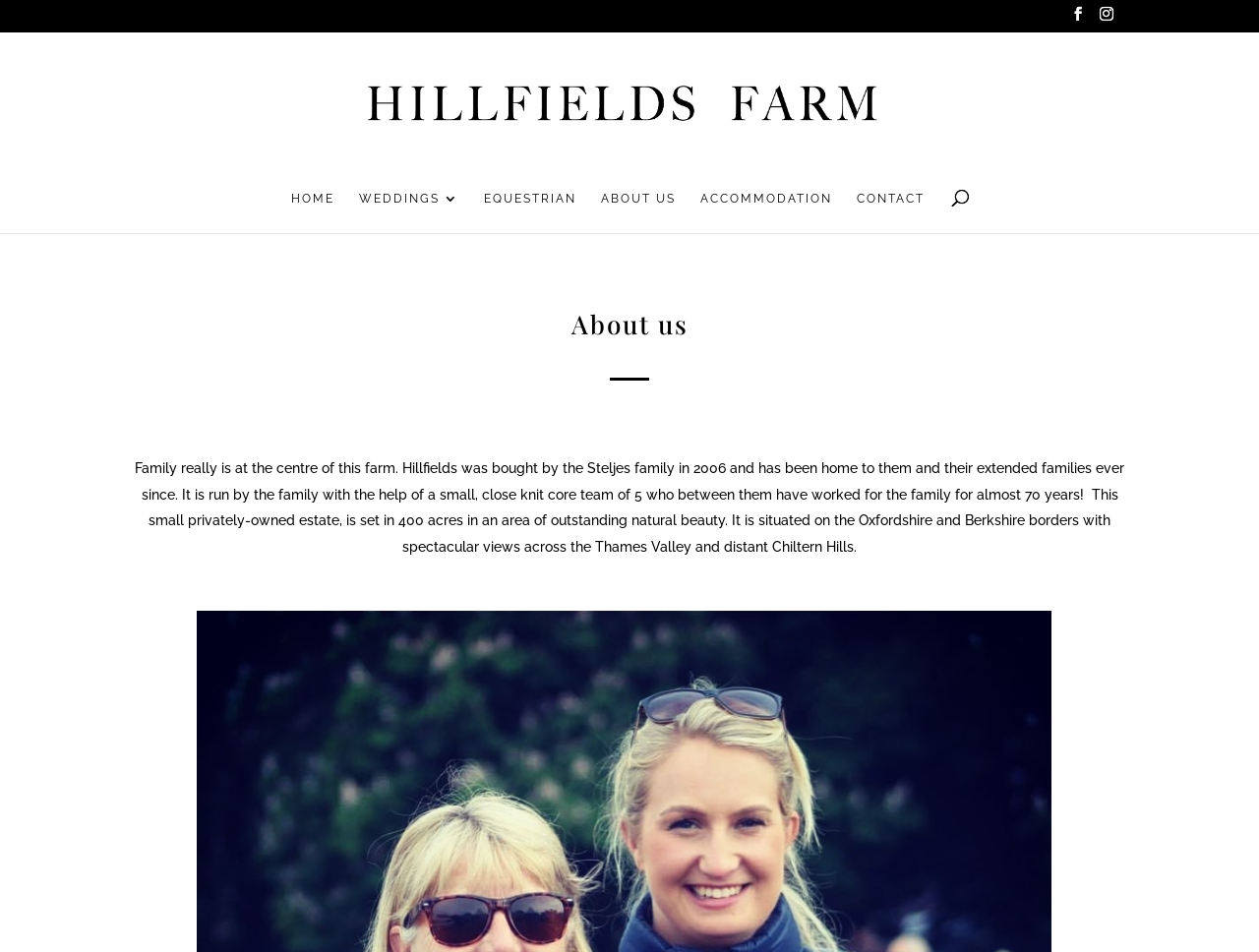Create a detailed narrative of the webpage’s visual and textual elements.

The webpage is about Hillfields Farm, with a prominent link to the farm's name at the top, accompanied by an image of the farm. Below this, there is a row of navigation links, including "HOME", "WEDDINGS 3", "EQUESTRIAN", "ABOUT US", "ACCOMMODATION", and "CONTACT", all aligned horizontally and positioned near the top of the page.

To the top-right corner, there are two small links with icons, represented by "\ue093" and "\ue09a". Additionally, there is a search box at the top, spanning almost the entire width of the page.

The main content of the page is divided into sections, with a heading "About us" situated near the top-center of the page. Below this heading, there is a block of text that describes the farm, mentioning that it was bought by the Steljes family in 2006 and is run by the family with the help of a small team. The text also describes the farm's location, stating that it is set in 400 acres of outstanding natural beauty, with views across the Thames Valley and the Chiltern Hills.